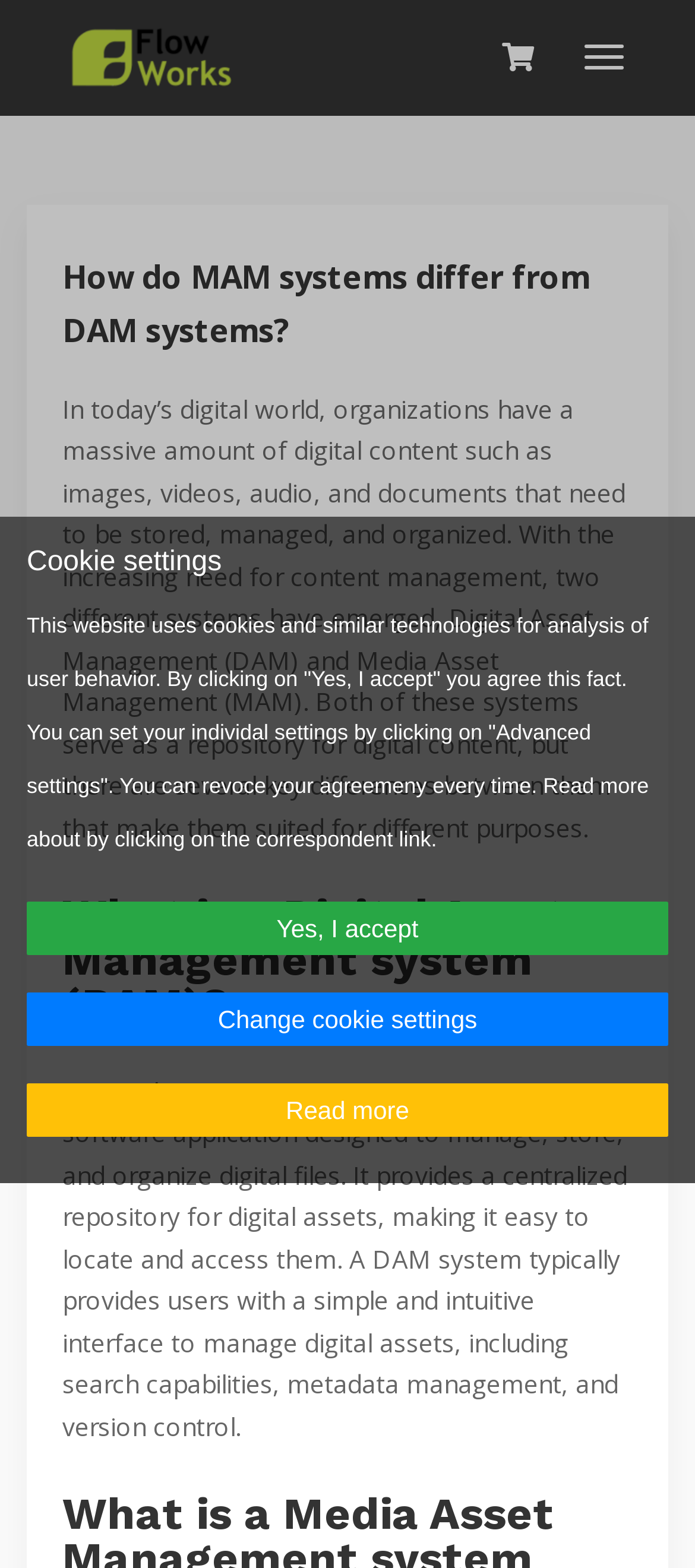Please find the bounding box coordinates of the clickable region needed to complete the following instruction: "Click the Flow Works for QNAP link". The bounding box coordinates must consist of four float numbers between 0 and 1, i.e., [left, top, right, bottom].

[0.103, 0.022, 0.362, 0.047]